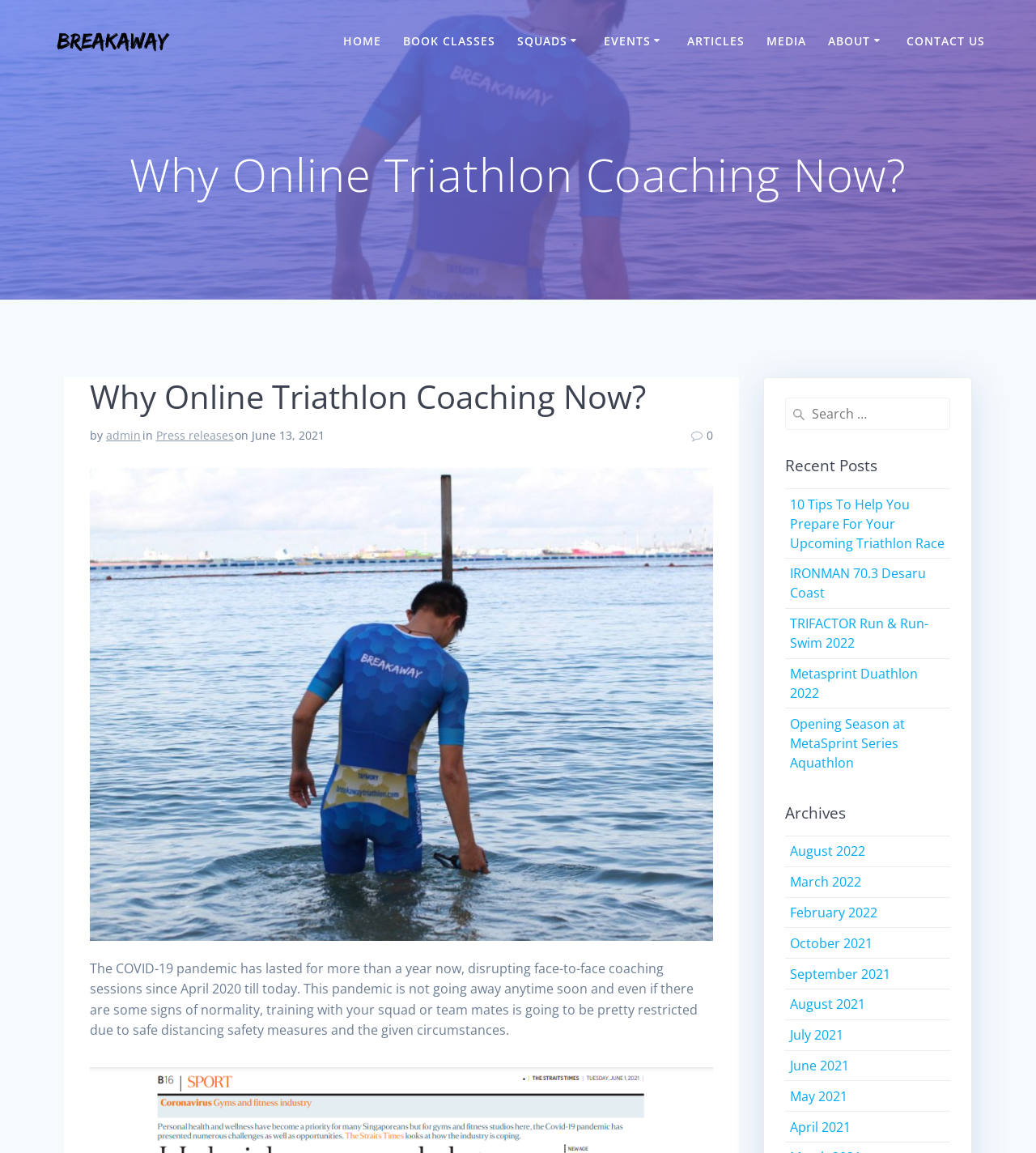Determine the bounding box coordinates of the element's region needed to click to follow the instruction: "Click HOME". Provide these coordinates as four float numbers between 0 and 1, formatted as [left, top, right, bottom].

[0.331, 0.028, 0.368, 0.044]